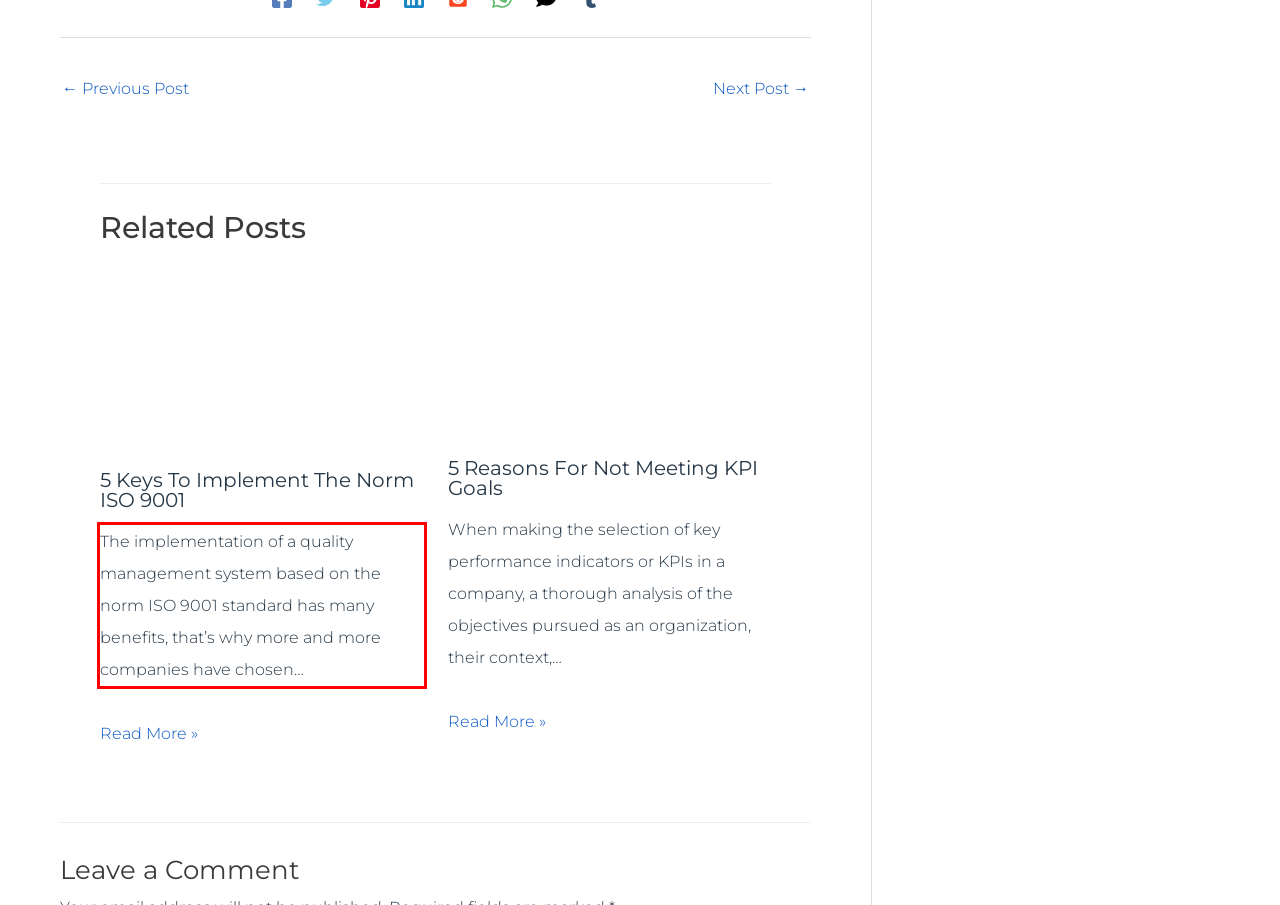Given the screenshot of the webpage, identify the red bounding box, and recognize the text content inside that red bounding box.

The implementation of a quality management system based on the norm ISO 9001 standard has many benefits, that’s why more and more companies have chosen…